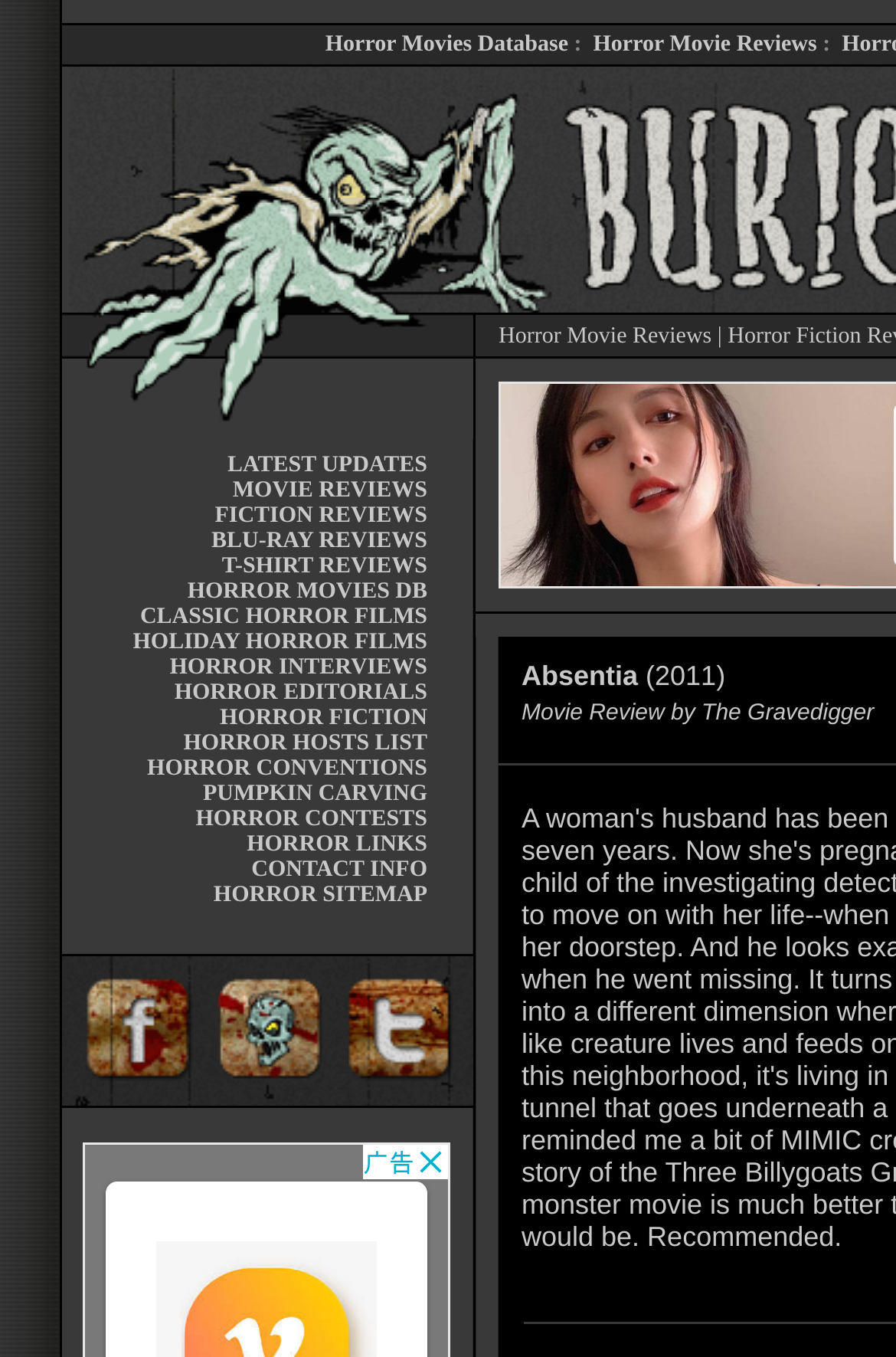Elaborate on the information and visuals displayed on the webpage.

The webpage is a horror movie review website with a dark theme. At the top, there are two links, "Horror Movies Database" and "Horror Movie Reviews", positioned side by side. Below them, there is a table with three rows, each containing an image with the text "Horror movies, reviews and more at buried.com". 

To the right of the table, there is a link "Horror Movie Reviews" and an empty table cell. Below the table, there is another table with a single row containing multiple links, including "LATEST UPDATES", "MOVIE REVIEWS", "FICTION REVIEWS", and many more, all related to horror movies and fiction. These links are arranged horizontally, taking up most of the width of the page.

Below this table, there are three more tables, each with a single row. The first table contains three links, "Dig Buried.com On Facebook", "Dig Buried.com", and "Dig Buried.com On Twitter", each with an accompanying image. The second and third tables are empty.

Throughout the page, there are multiple images, but no text paragraphs or articles. The overall layout is dense, with many elements packed together, giving it a cluttered feel.